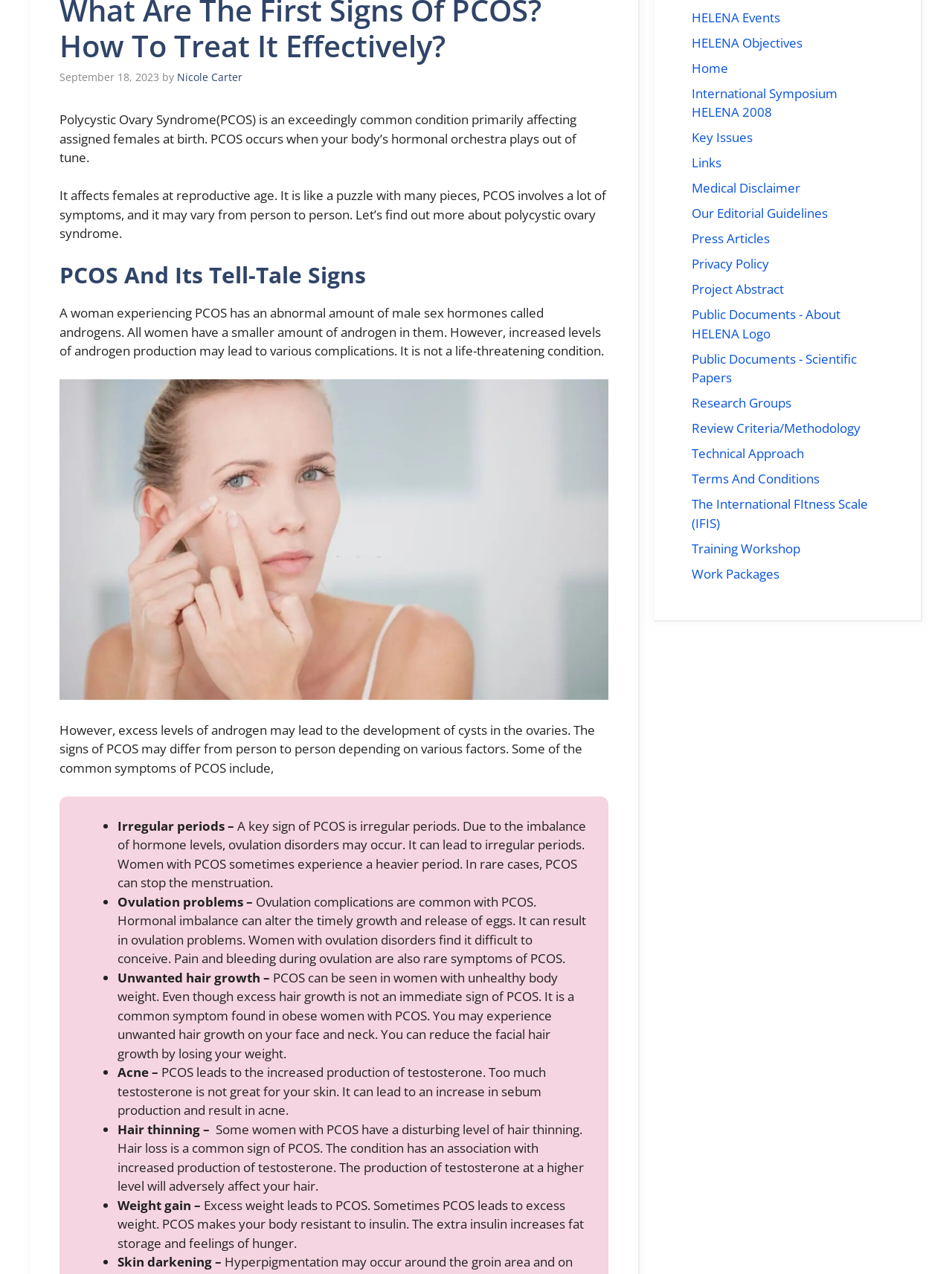Determine the bounding box coordinates (top-left x, top-left y, bottom-right x, bottom-right y) of the UI element described in the following text: Contact Us

None